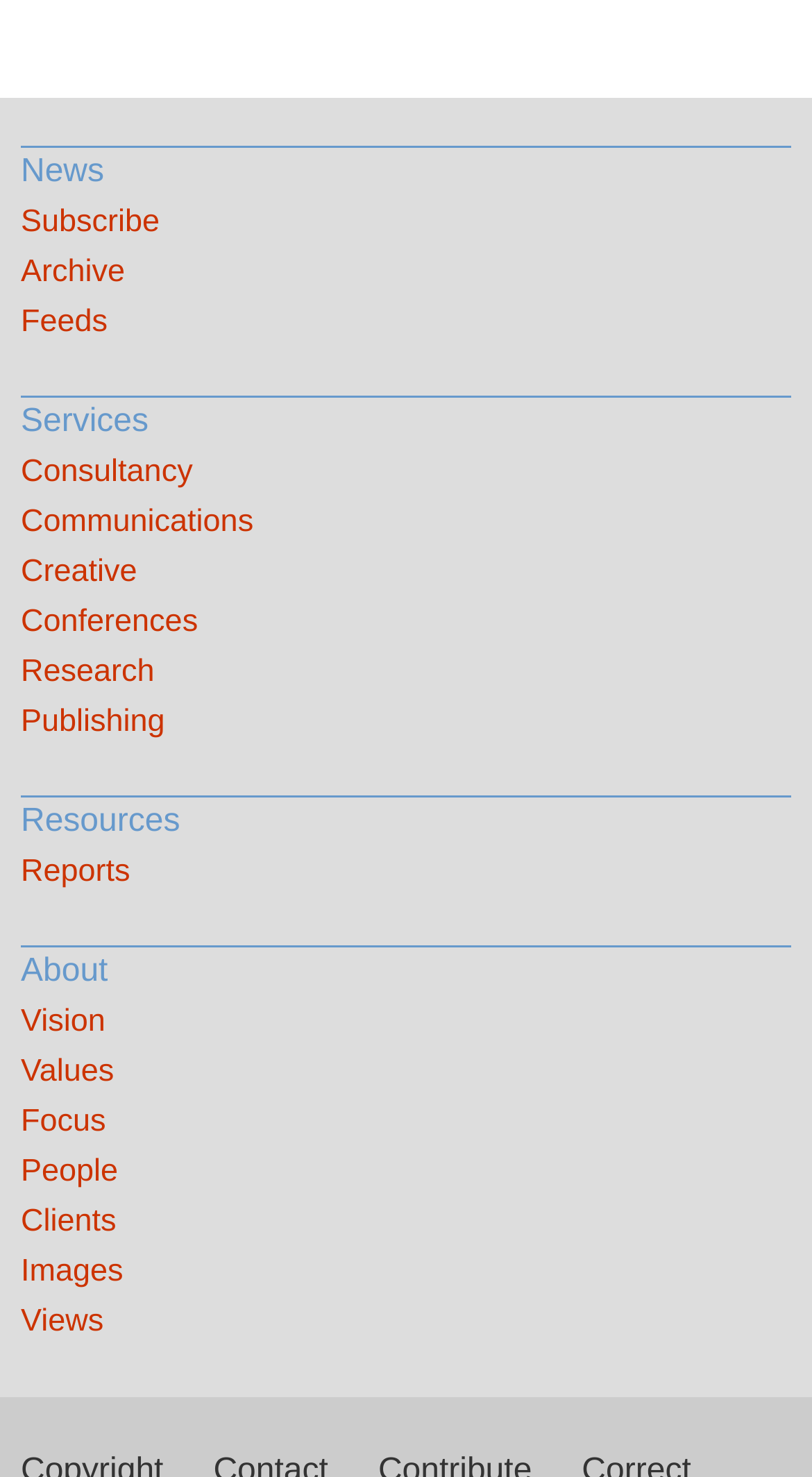What is the second link under the 'Services' section?
Please answer using one word or phrase, based on the screenshot.

Communications